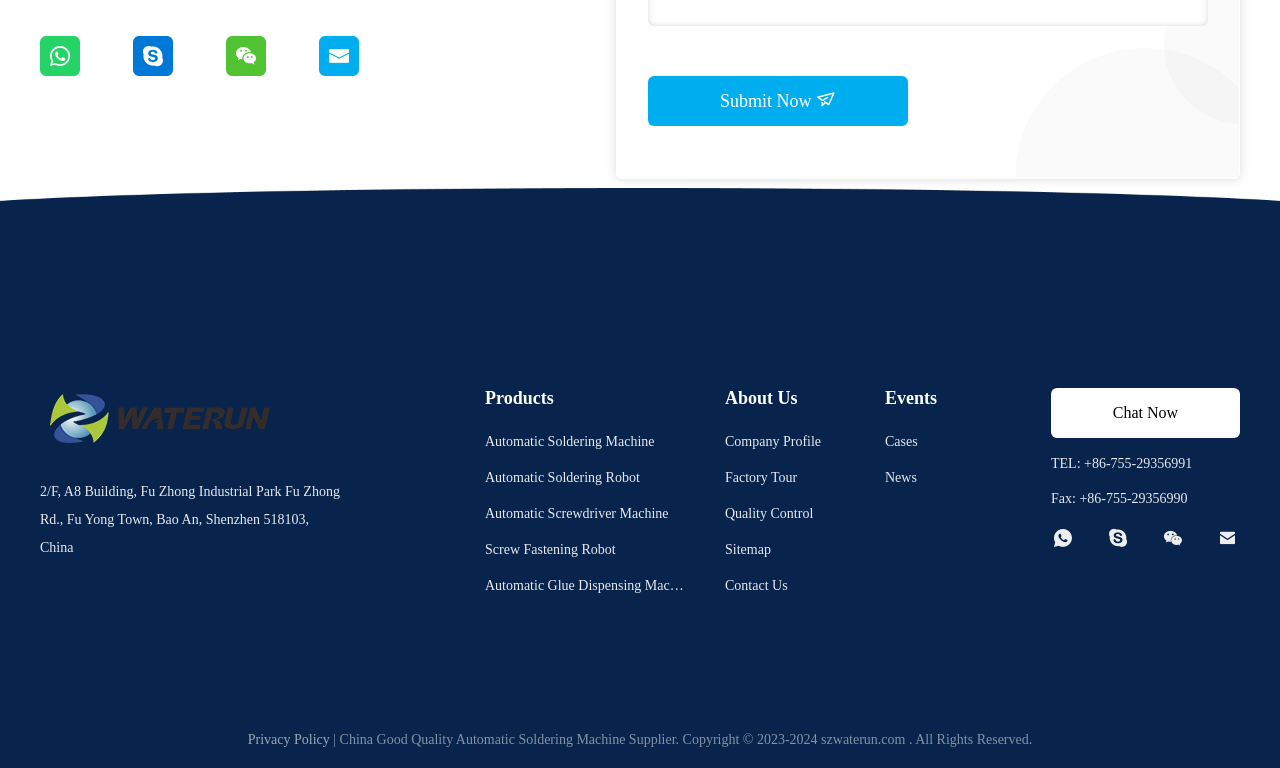Based on the visual content of the image, answer the question thoroughly: What are the products offered by the company?

I found the products by looking at the links under the 'Products' category, which includes 'Automatic Soldering Machine', 'Automatic Soldering Robot', 'Automatic Screwdriver Machine', 'Screw Fastening Robot', and 'Automatic Glue Dispensing Machine'.